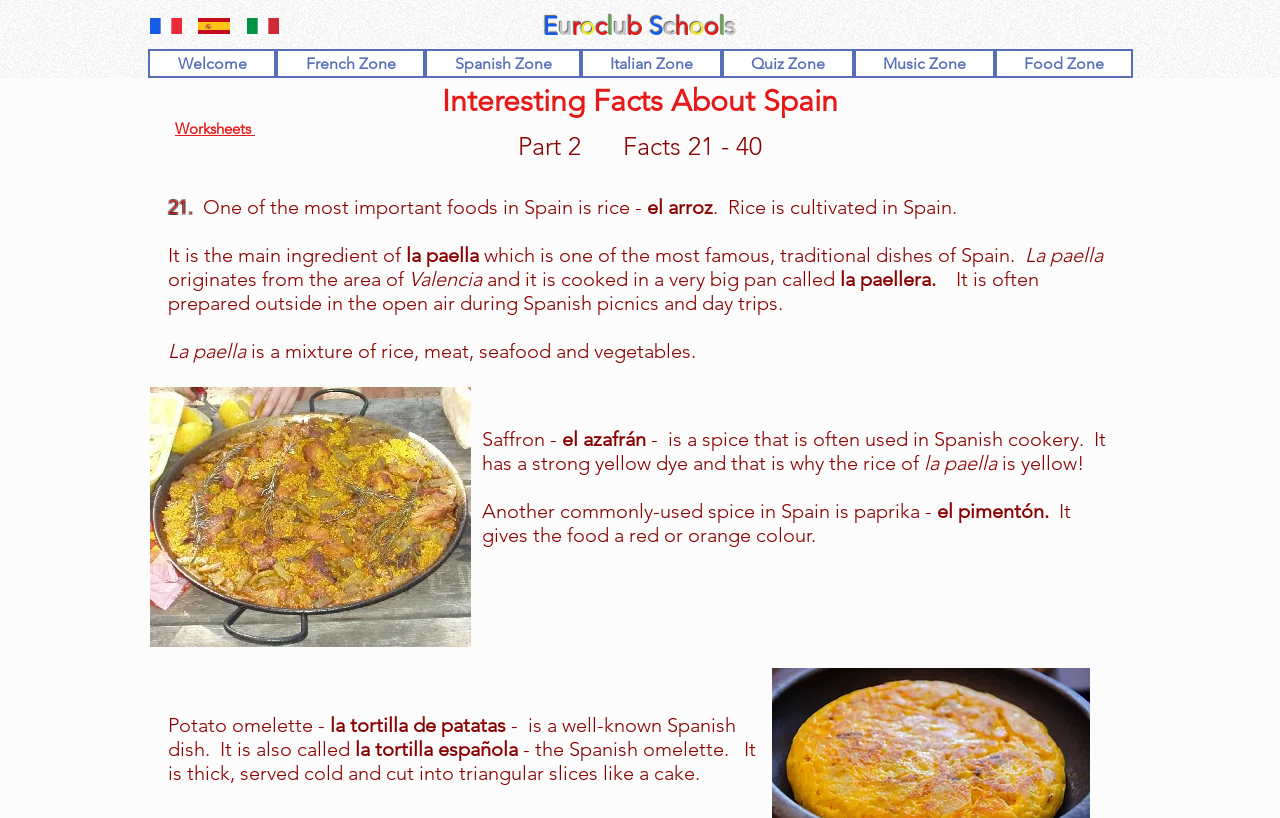Based on the element description #comp-k3lkl79i svg [data-color="2"] {fill: #155DE9;}, identify the bounding box coordinates for the UI element. The coordinates should be in the format (top-left x, top-left y, bottom-right x, bottom-right y) and within the 0 to 1 range.

[0.117, 0.022, 0.142, 0.042]